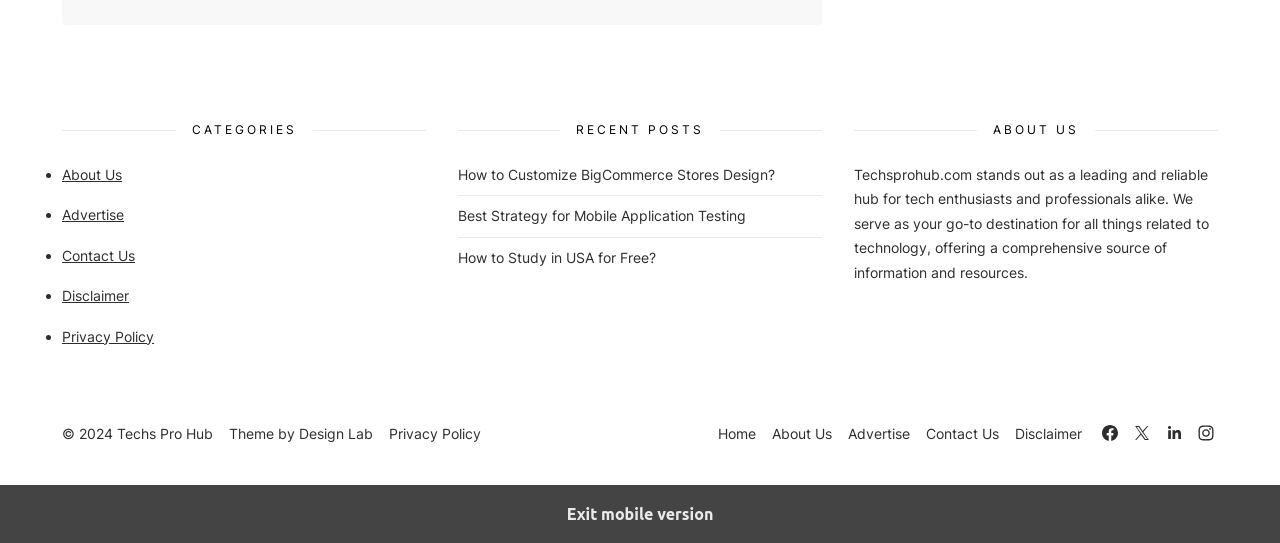Given the element description Rick Henderson, predict the bounding box coordinates for the UI element in the webpage screenshot. The format should be (top-left x, top-left y, bottom-right x, bottom-right y), and the values should be between 0 and 1.

None